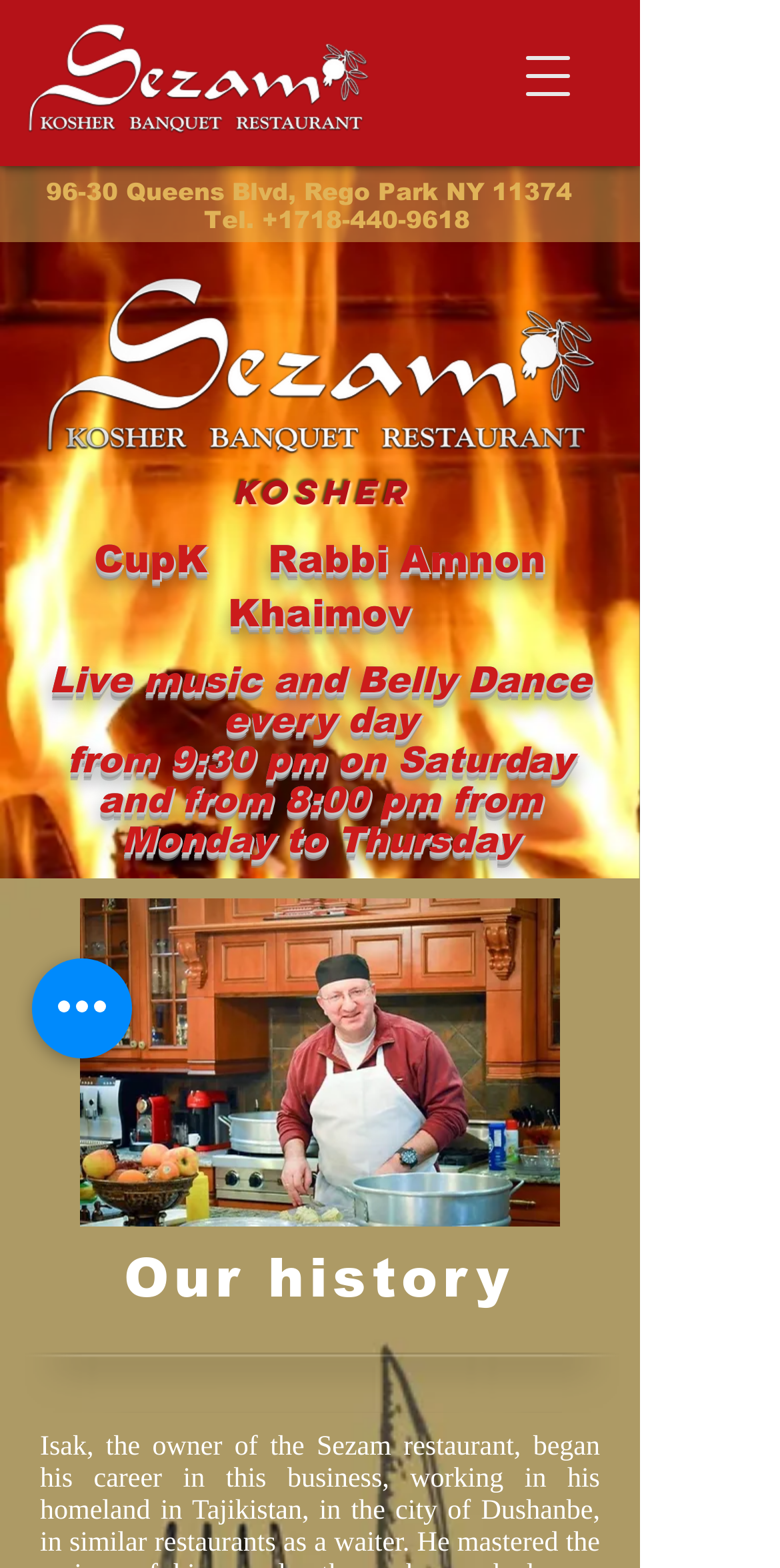What type of cuisine does Sezam offer?
Can you provide a detailed and comprehensive answer to the question?

I found the type of cuisine by looking at the heading element that contains the text 'Kosher'. This suggests that Sezam offers kosher cuisine.